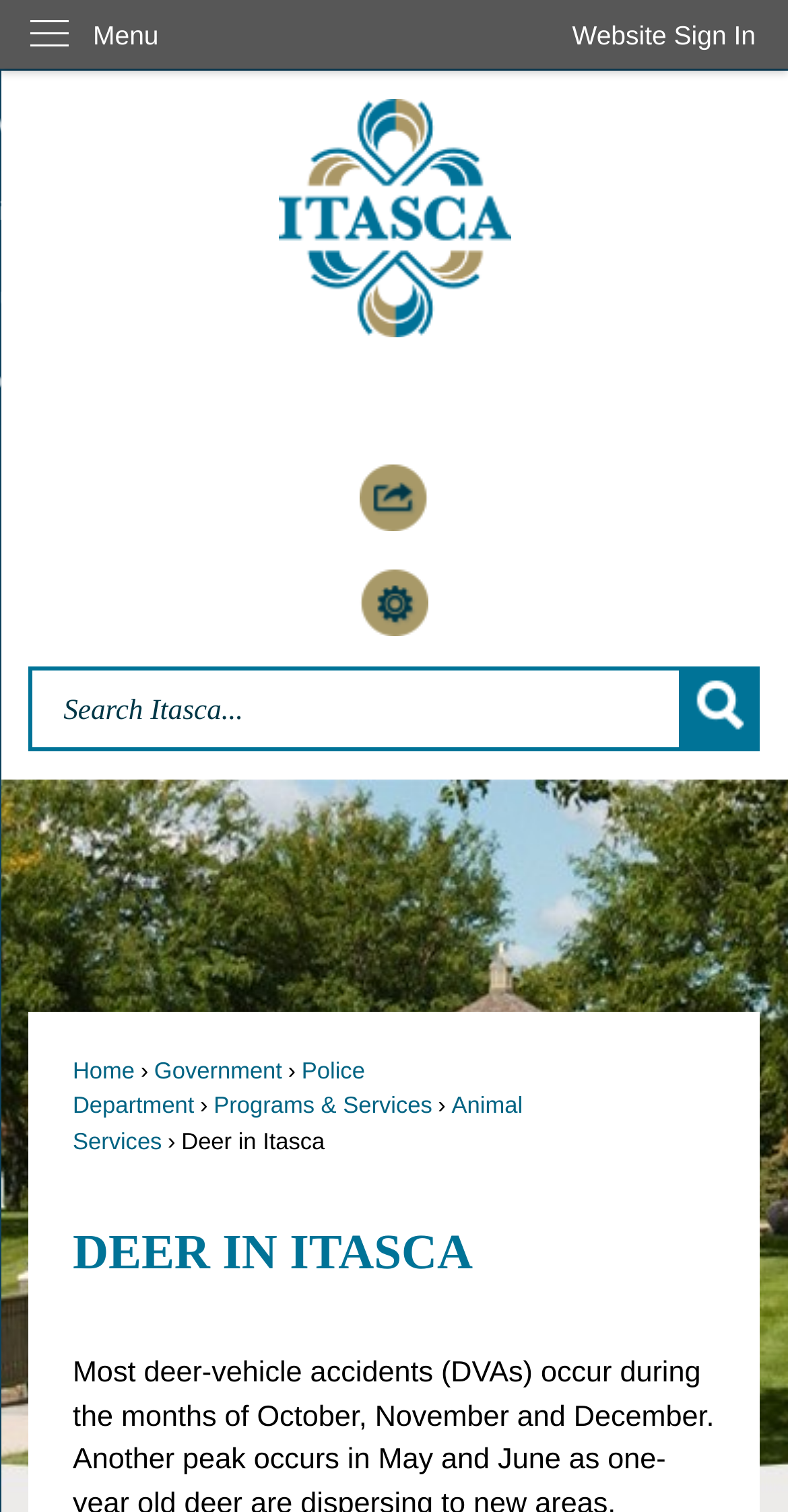Find the bounding box coordinates for the UI element whose description is: "Skip to Main Content". The coordinates should be four float numbers between 0 and 1, in the format [left, top, right, bottom].

[0.0, 0.0, 0.042, 0.022]